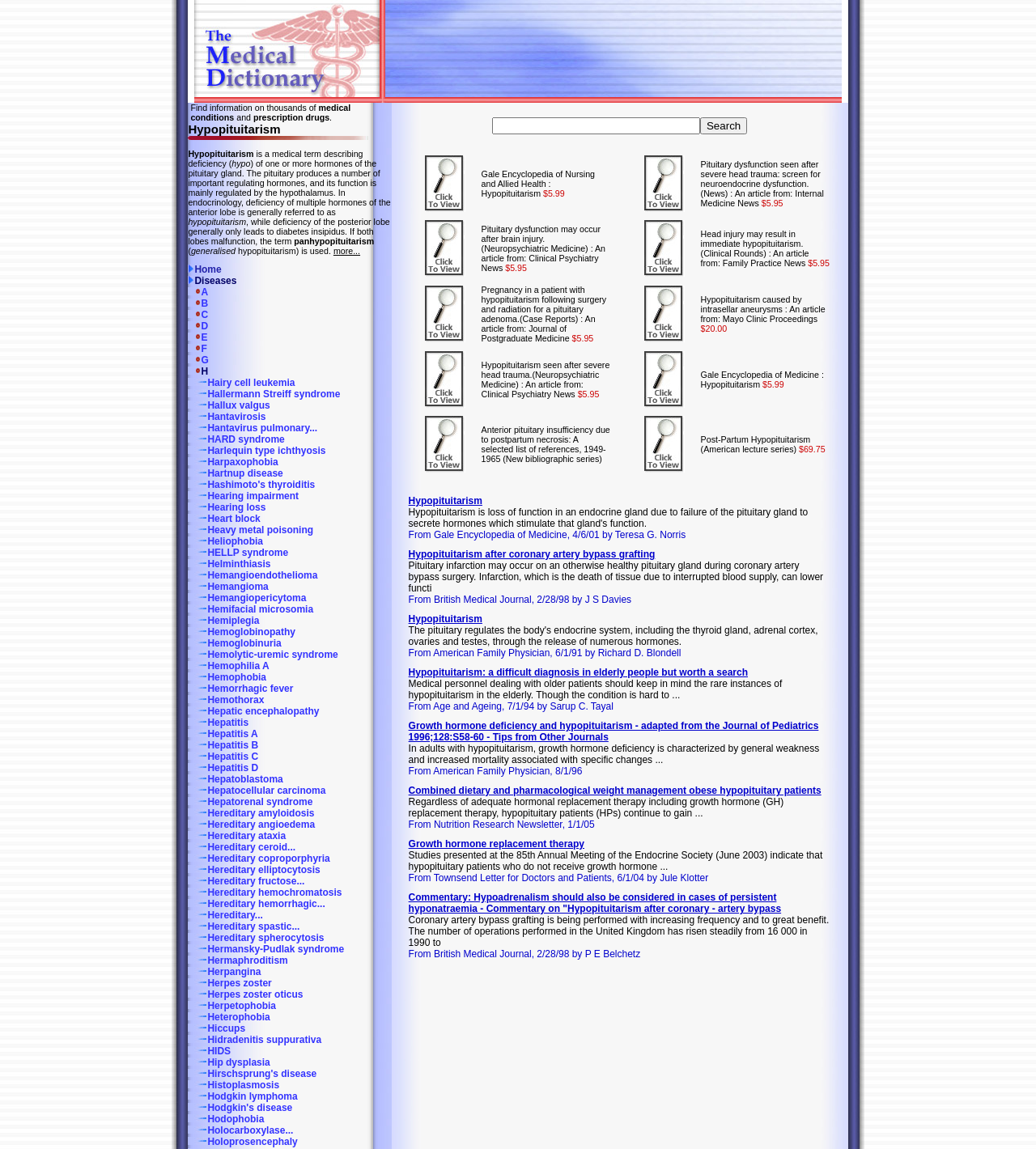Determine the bounding box for the UI element that matches this description: "Growth hormone replacement therapy".

[0.394, 0.73, 0.564, 0.739]